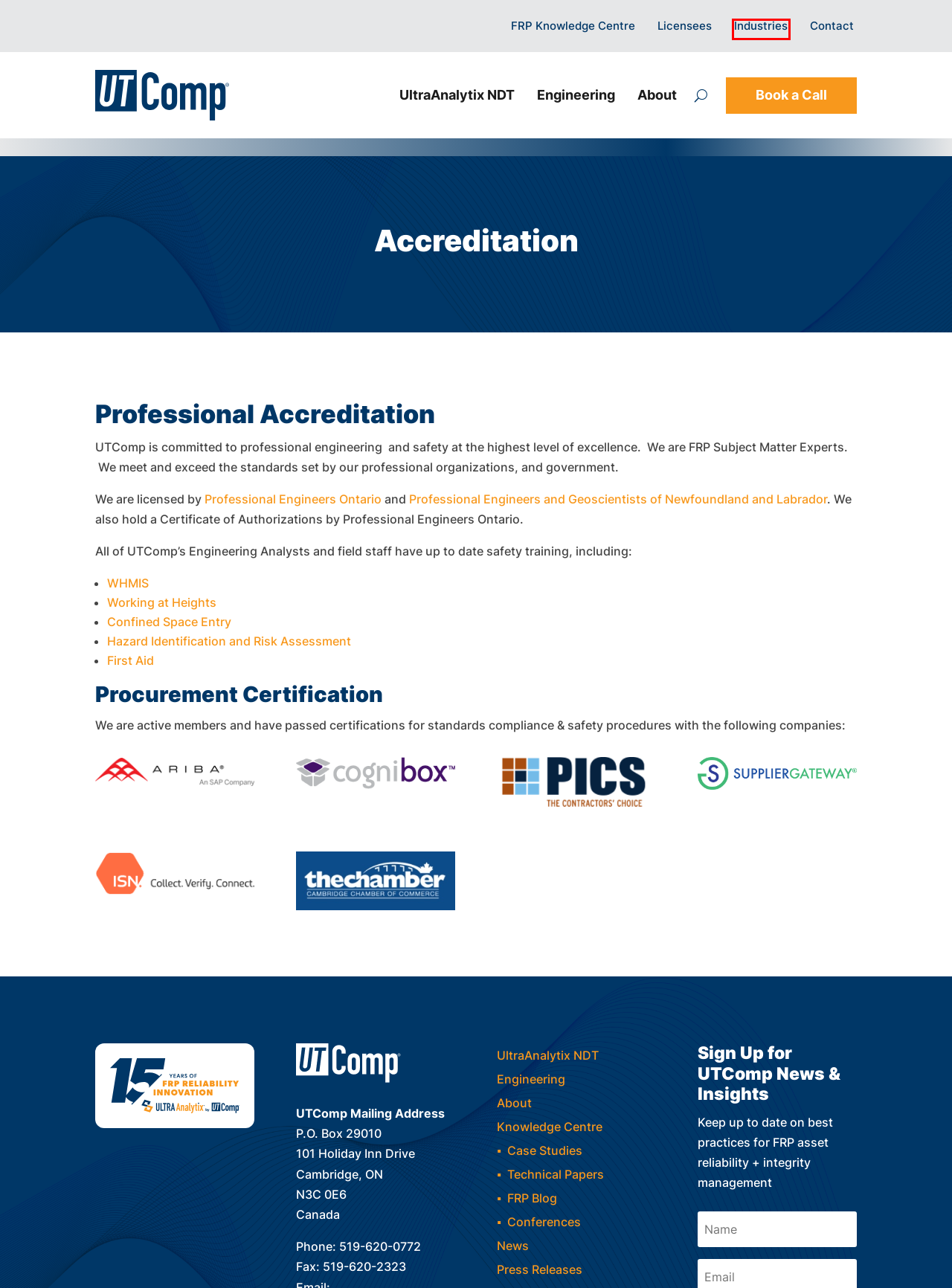You are presented with a screenshot of a webpage containing a red bounding box around an element. Determine which webpage description best describes the new webpage after clicking on the highlighted element. Here are the candidates:
A. FRP Composites Engineering - UTComp
B. CCOHS: Hazard and Risk - Risk Assessment
C. About - UTComp
D. Industries - UTComp
E. Guideline for working in confined spaces | ontario.ca
F. FRP Knowledge Centre - UTComp
G. Licensees - UTComp
H. News - UTComp

D